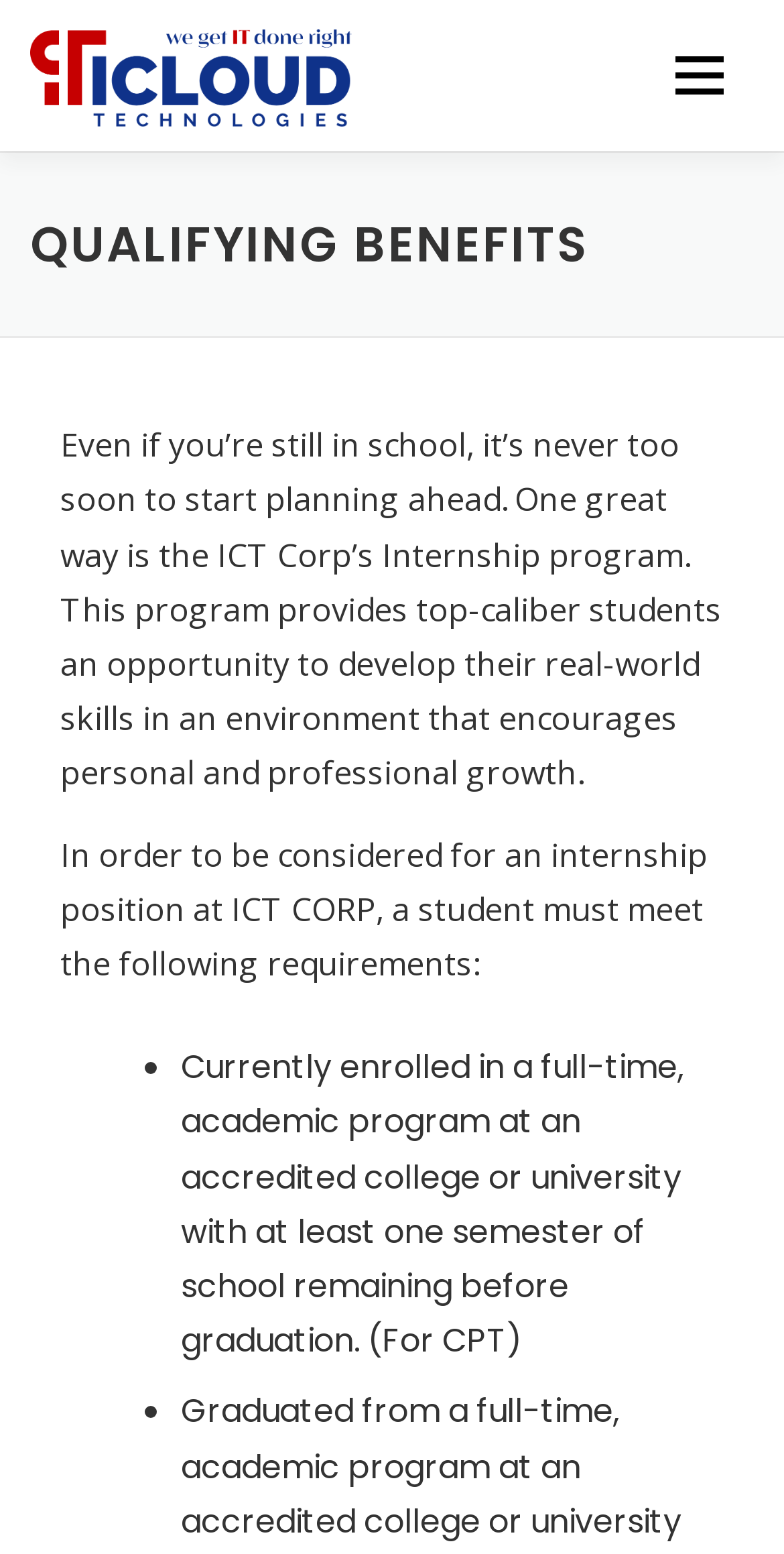Identify the bounding box for the described UI element: "Contact Us".

[0.287, 0.291, 0.577, 0.388]